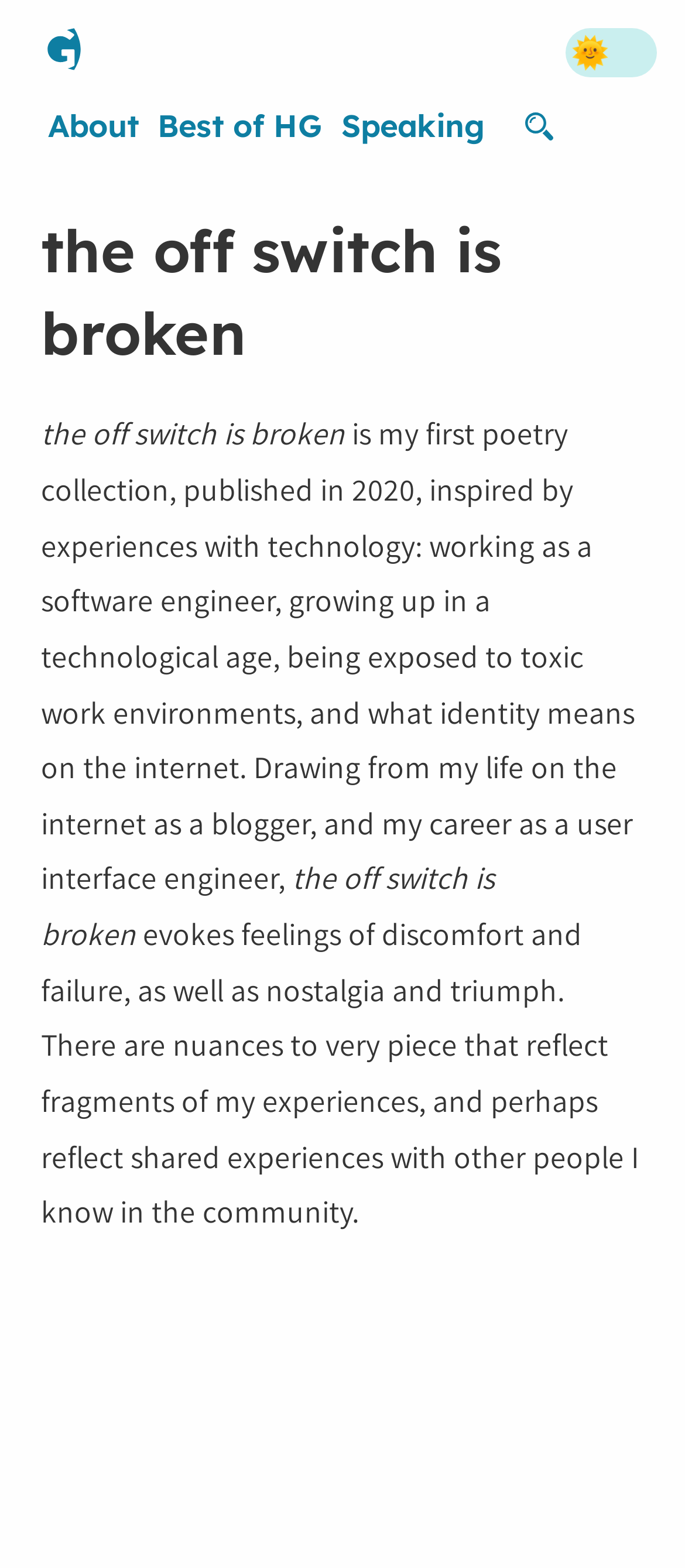What is the name of the blog?
Using the picture, provide a one-word or short phrase answer.

Hey Georgie